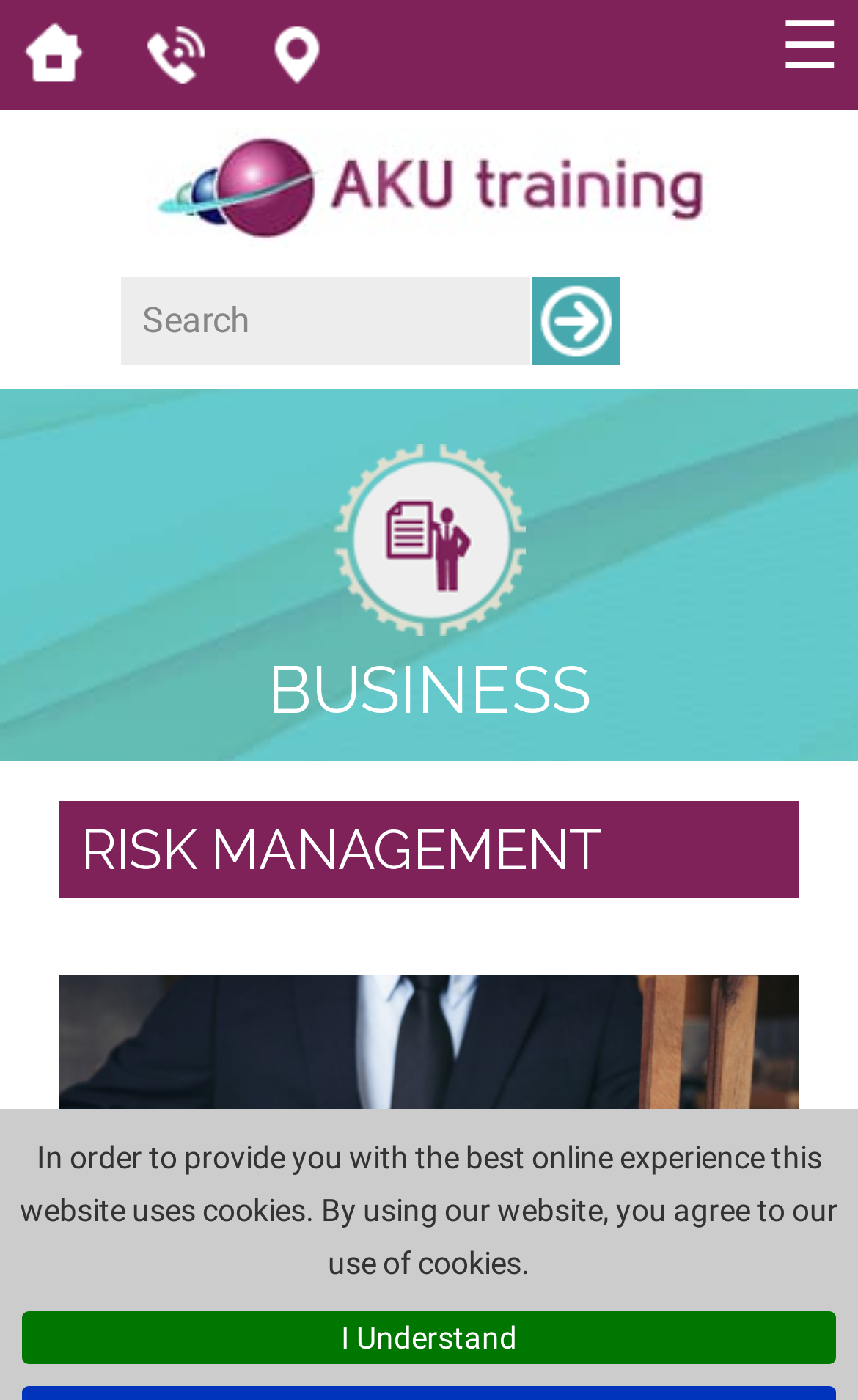What is the purpose of the textbox?
Could you answer the question in a detailed manner, providing as much information as possible?

I found a textbox element with a label 'Search' and a button next to it, indicating that the textbox is used for searching.